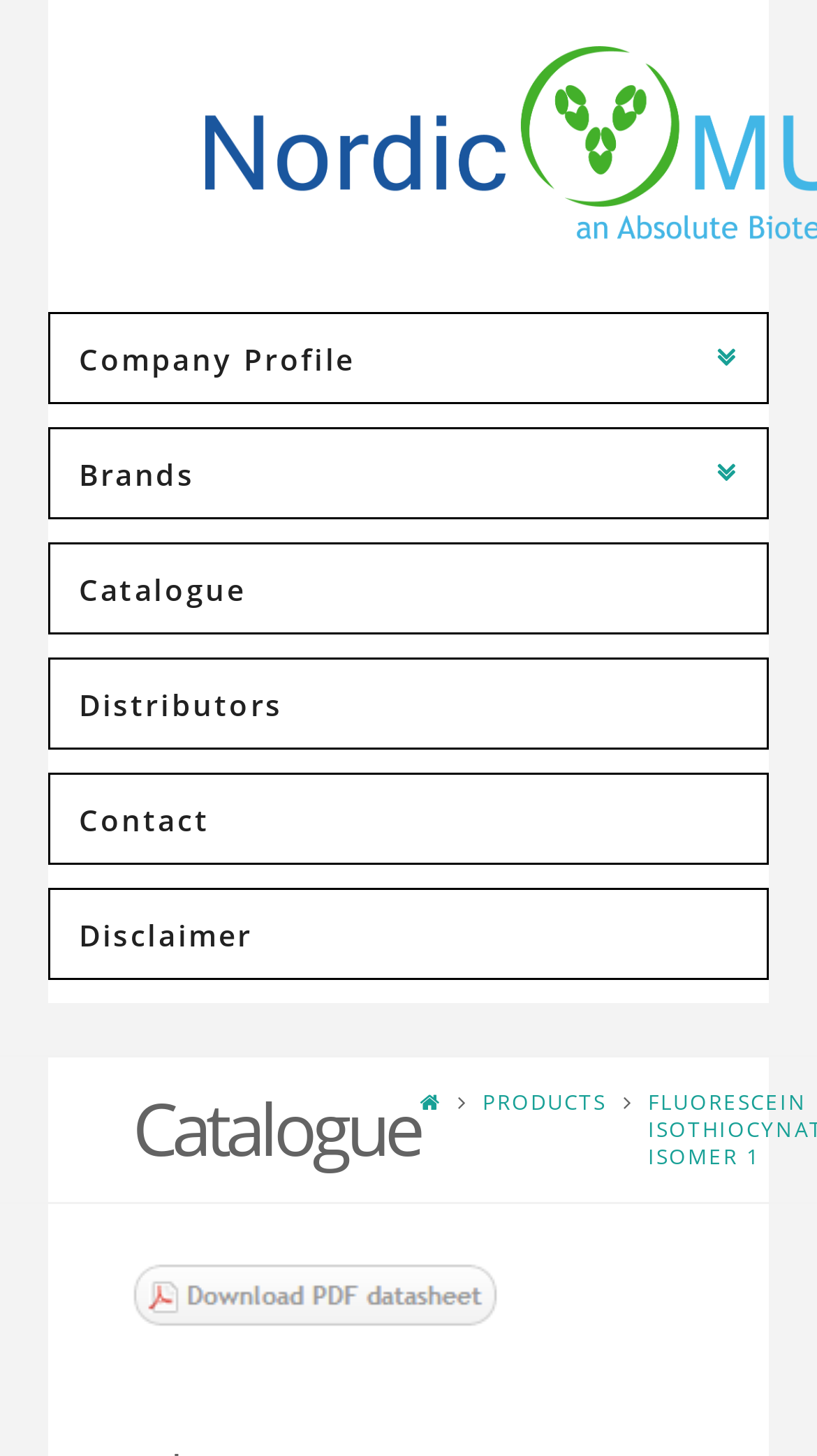Offer a meticulous description of the webpage's structure and content.

The webpage is about Fluorescein Isothiocynate Isomer 1, a product from Nordic MUbio. At the top, there are several links, including "Company Profile", "Management Team", "General Sales and Delivery Conditions", "ISO 9001:2023 Certificate", and "Brands", which are positioned horizontally and centered. To the right of these links, there is a small icon represented by "\uf103".

Below these links, there is a prominent section with a heading "Catalogue" at the top. This section takes up most of the page's width and is positioned near the top. Within this section, there is a link to "PRODUCTS" and a small icon represented by "\uf015" to its left. To the right of the "PRODUCTS" link, there is a static text element containing "\xa0\uf105\xa0".

At the bottom of the page, there are several links, including "Catalogue", "Distributors", "Contact", and "Disclaimer", which are positioned horizontally and centered. To the right of these links, there is a small icon represented by "\uf103" again.

Additionally, there is a link to "Print Friendly and PDF" with an accompanying image, positioned at the bottom right of the page.